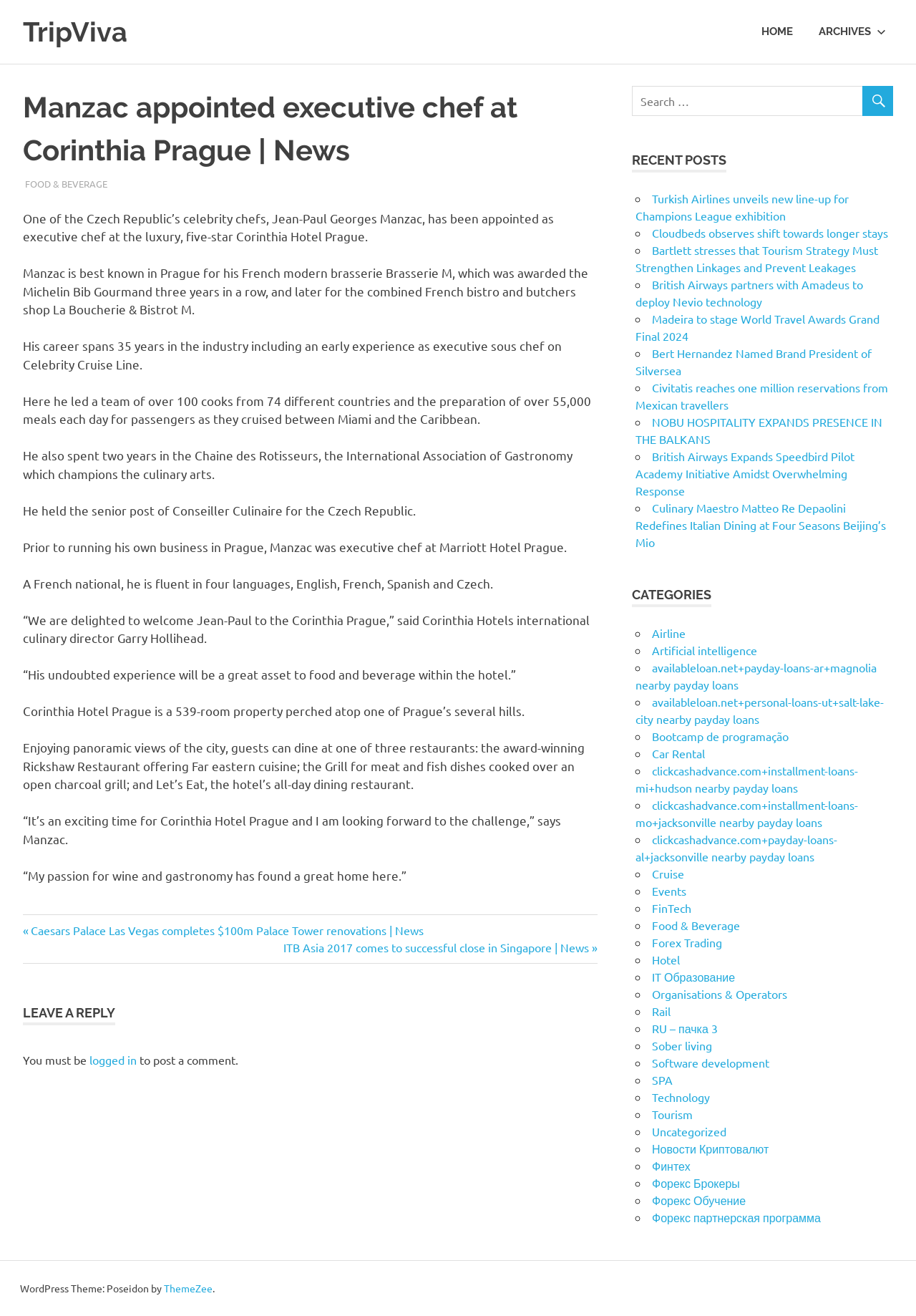Locate the bounding box coordinates of the element I should click to achieve the following instruction: "Click on the 'HOME' link".

[0.817, 0.008, 0.88, 0.04]